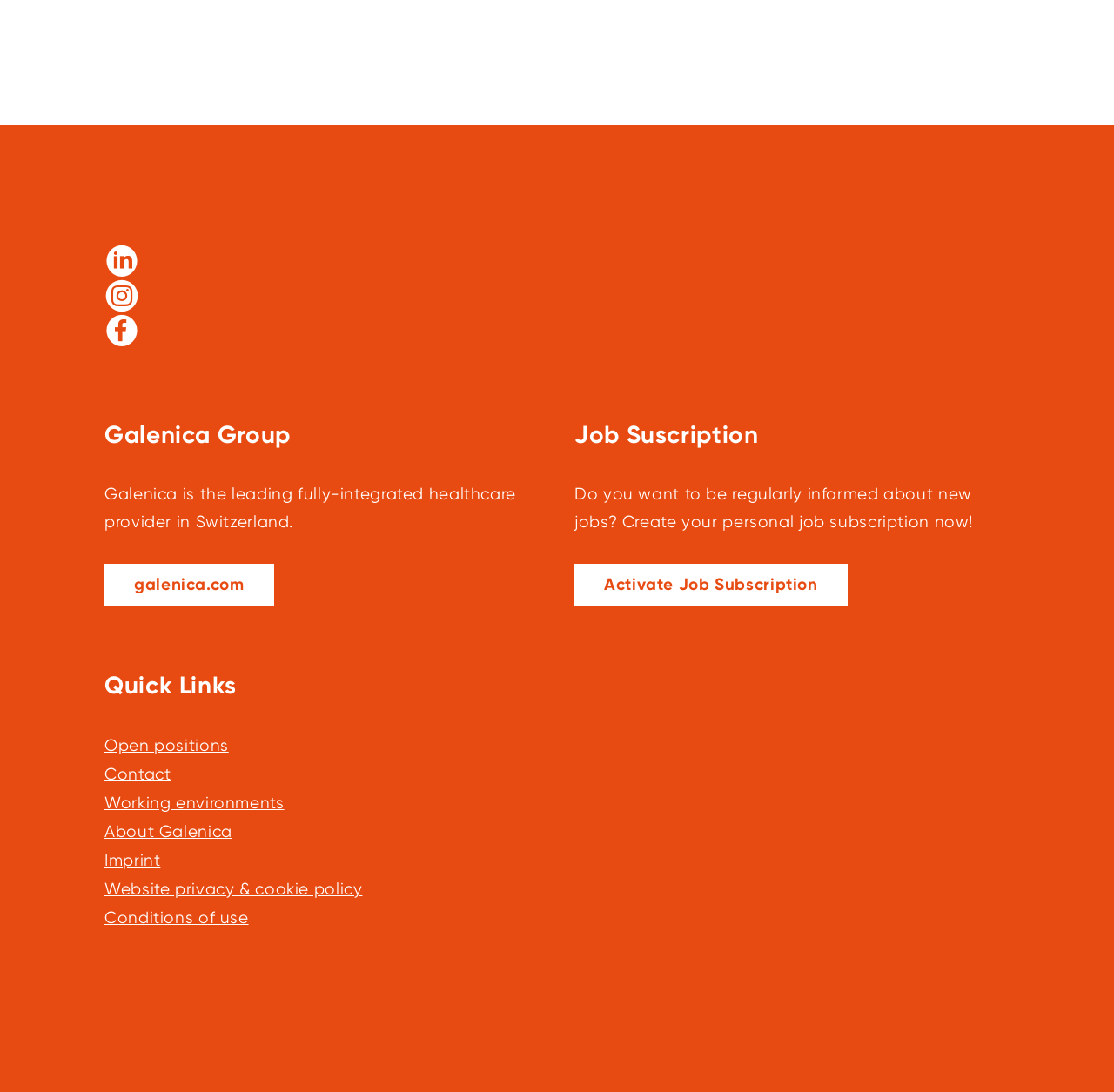Can I follow Galenica on social media?
Using the details shown in the screenshot, provide a comprehensive answer to the question.

I found this information by seeing the link elements with the texts ' Follow us on LinkedIn', ' Follow us on Instagram', and ' Follow us on Facebook' located at [0.094, 0.223, 0.126, 0.255], [0.094, 0.255, 0.126, 0.287], and [0.094, 0.287, 0.126, 0.319] respectively.